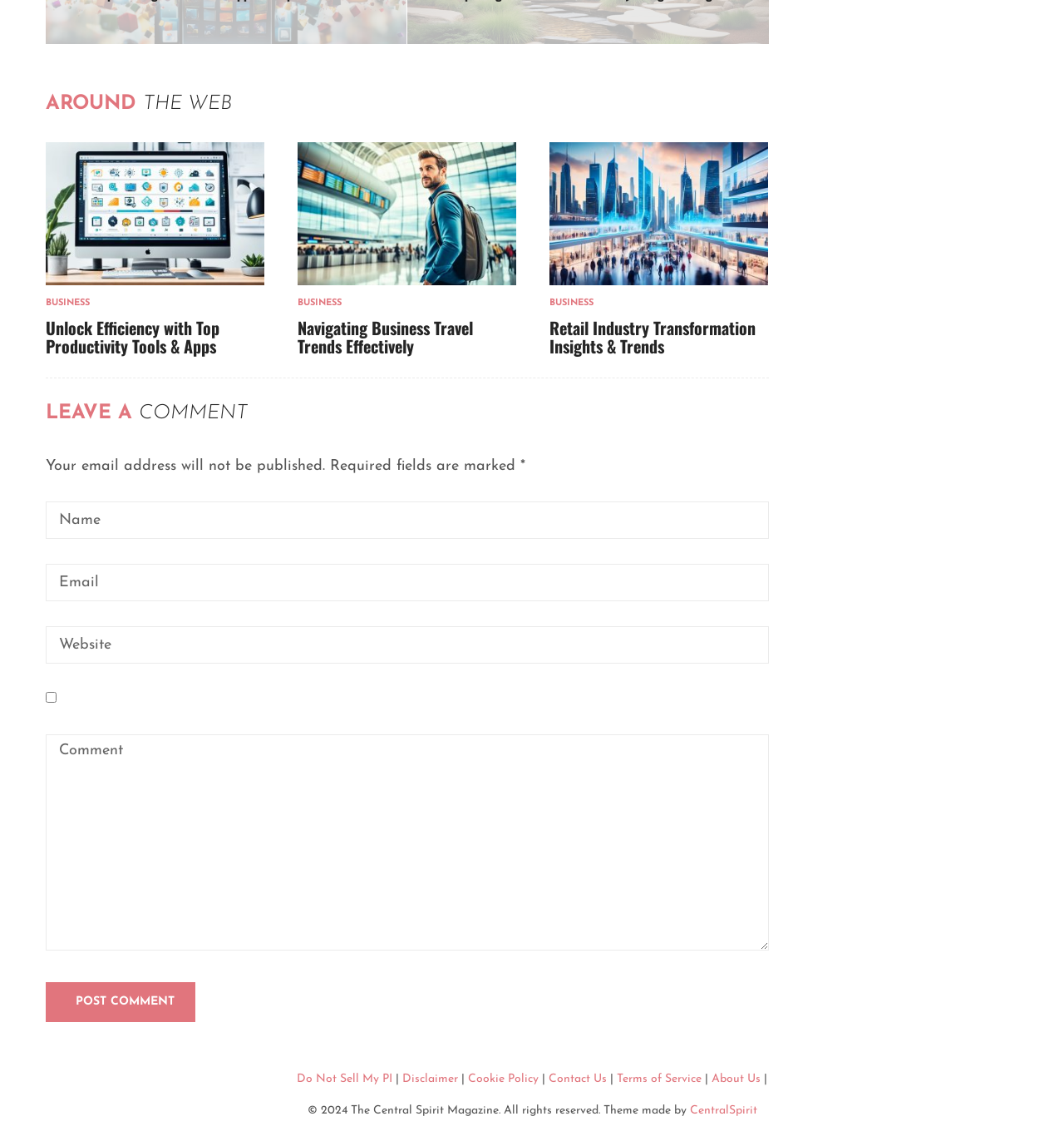Locate the bounding box of the UI element based on this description: "Contact Us". Provide four float numbers between 0 and 1 as [left, top, right, bottom].

[0.516, 0.944, 0.57, 0.955]